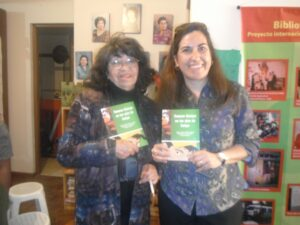Describe the image with as much detail as possible.

In this image, two women are proudly holding up copies of a book titled “Tomasa Quispe en los ojos de Felipe.” On the left is Gaby Vallejo, the Bolivian author of the book, who is known for her contributions to literature that highlights cultural narratives. On the right stands Dr. Isabel Scarborough, an Assistant Professor of Anthropology, recognized for her research and work related to informal markets in Bolivia. The backdrop features various photographs and a display that suggests a community or cultural event centered around literature and education, emphasizing the importance of these projects in raising awareness about local issues. The scene captures a moment of celebration and empowerment in the context of Bolivian social dynamics.